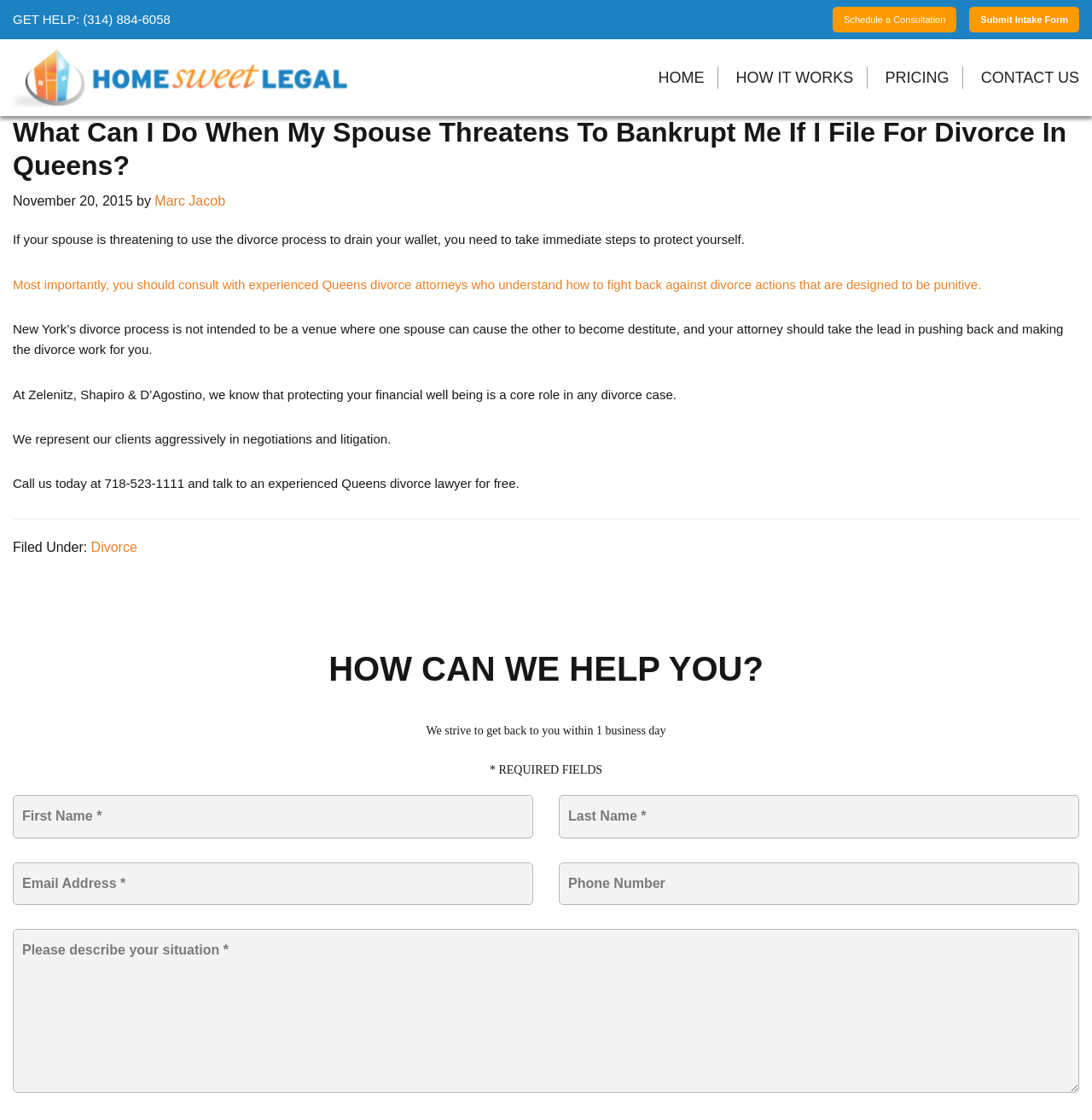Explain the webpage in detail, including its primary components.

This webpage is about Attorneys Zelenitz, Shapiro, & D'Agostino, discussing what to do if a spouse threatens to bankrupt you for filing for divorce in Queens. At the top, there is a prominent call-to-action section with a "GET HELP" label, a phone number "(314) 884-6058", and a "Schedule a Consultation" link. To the right of this section, there is a "Submit Intake Form" button. Below this section, there is a figure with an image and a link.

The main content of the webpage is an article titled "What Can I Do When My Spouse Threatens To Bankrupt Me If I File For Divorce In Queens?" The article has a header section with the title, a date "November 20, 2015", and an author "Marc Jacob". The article's content is divided into several paragraphs, discussing the importance of consulting with experienced Queens divorce attorneys to protect oneself from punitive divorce actions.

On the top-right side of the webpage, there is a navigation menu with links to "HOME", "HOW IT WORKS", "PRICING", and "CONTACT US". At the bottom of the webpage, there is a footer section with a "Filed Under" label and a link to "Divorce".

In the middle of the webpage, there is a section with a heading "HOW CAN WE HELP YOU?" followed by a series of textboxes, some of which are required fields, and a note stating that the team strives to get back to users within 1 business day.